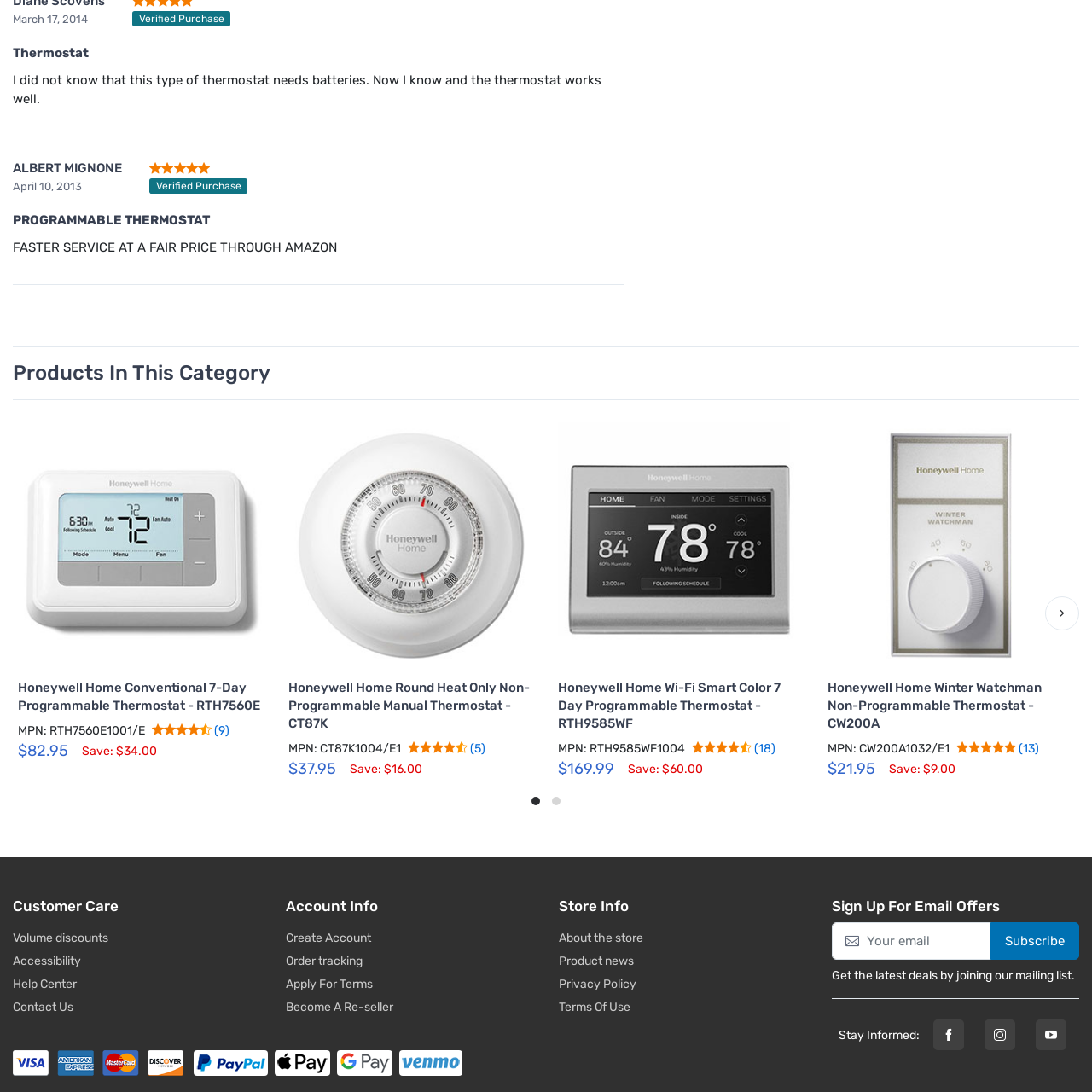Concentrate on the image bordered by the red line and give a one-word or short phrase answer to the following question:
What is the primary function of the thermostat?

Managing home heating and cooling